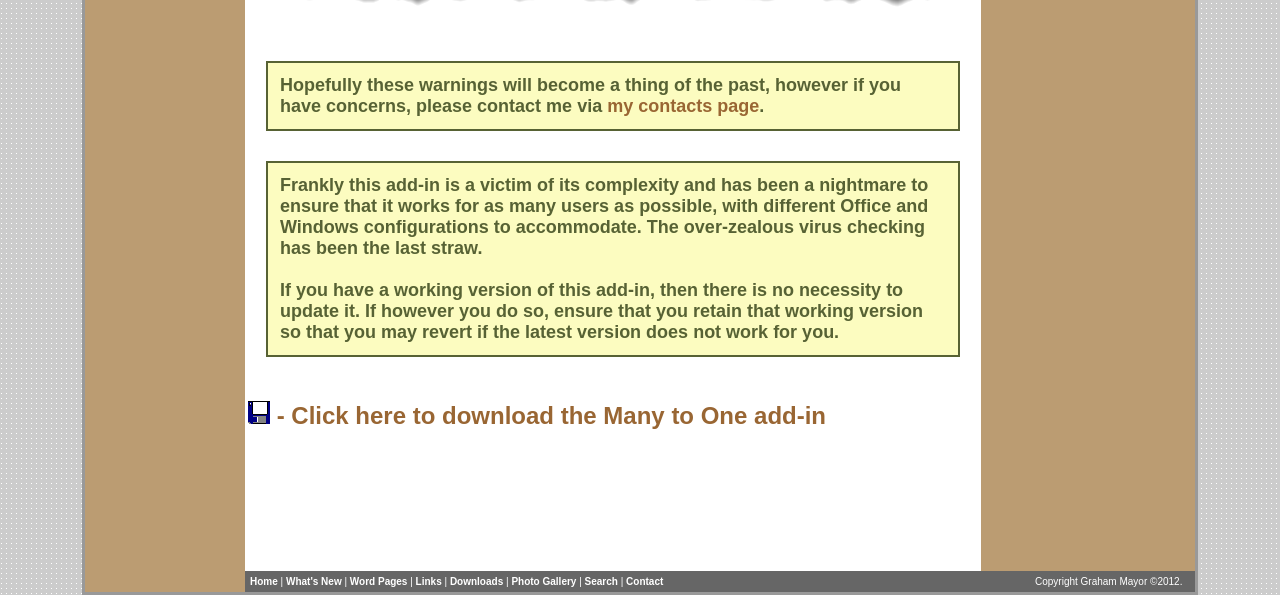Find the bounding box coordinates of the element to click in order to complete the given instruction: "search the website."

[0.457, 0.968, 0.483, 0.987]